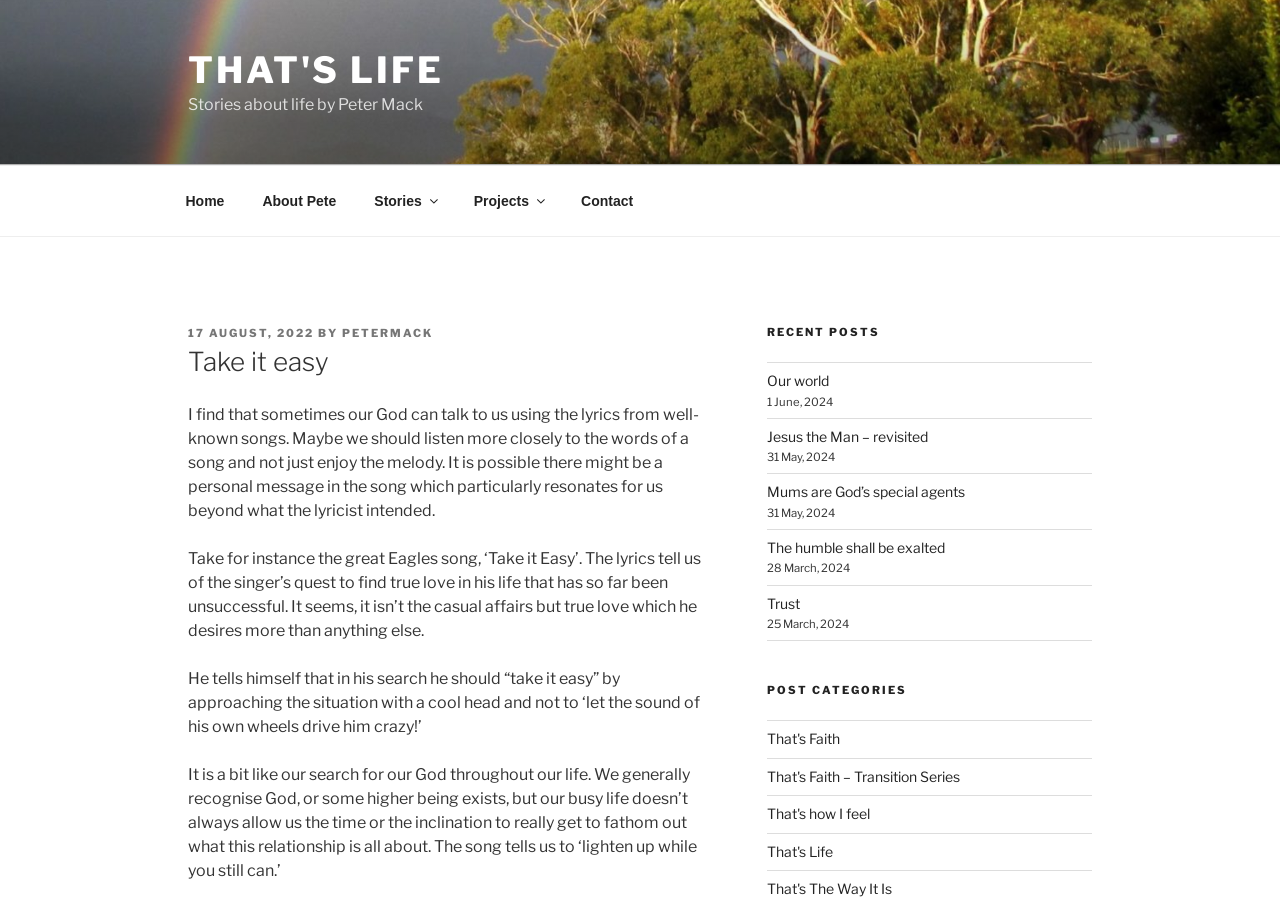Identify the bounding box coordinates of the region that needs to be clicked to carry out this instruction: "Read the article 'Discord is coming to PlayStation next year'". Provide these coordinates as four float numbers ranging from 0 to 1, i.e., [left, top, right, bottom].

None